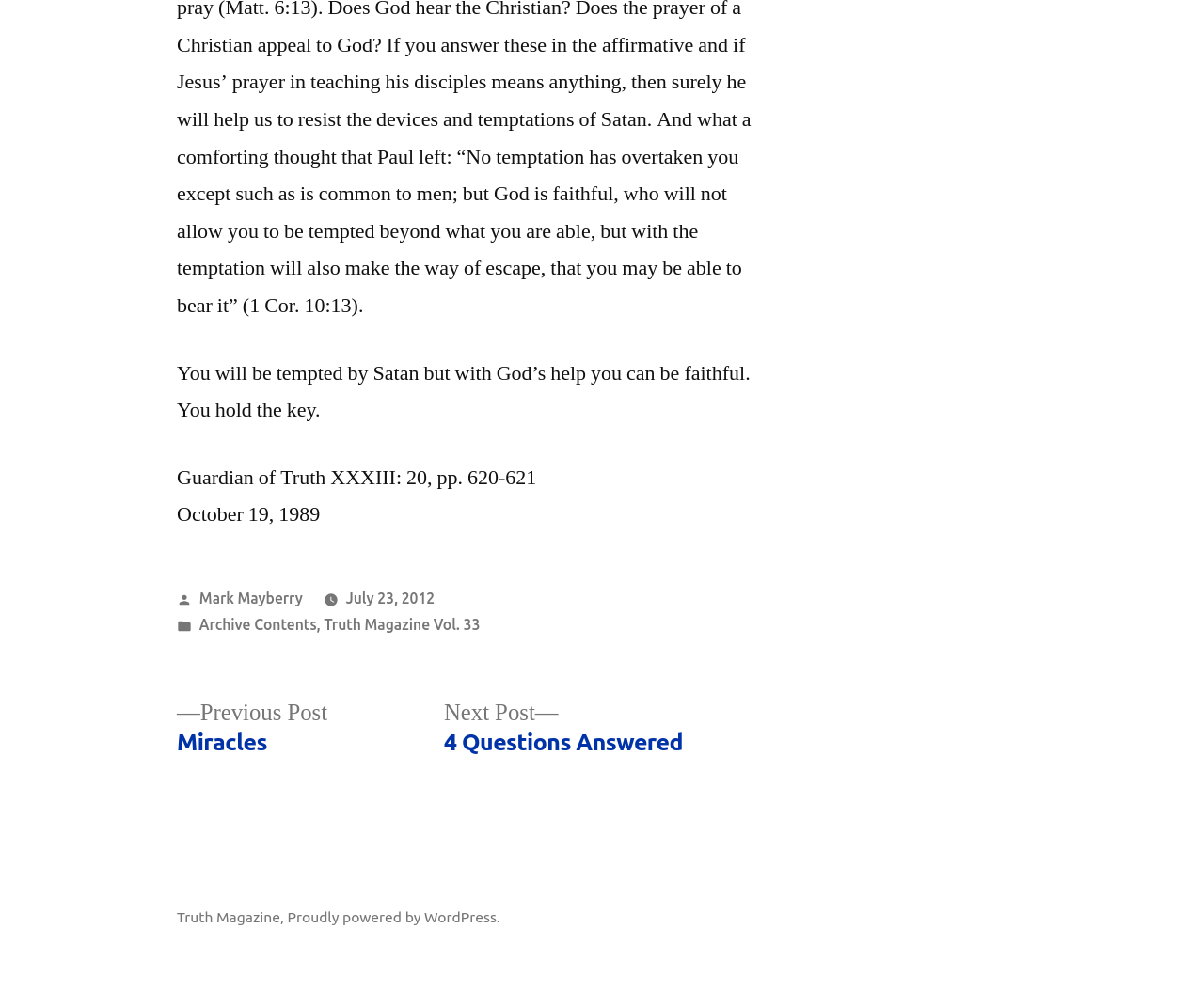Identify the bounding box coordinates of the clickable section necessary to follow the following instruction: "View previous post". The coordinates should be presented as four float numbers from 0 to 1, i.e., [left, top, right, bottom].

[0.147, 0.704, 0.272, 0.764]